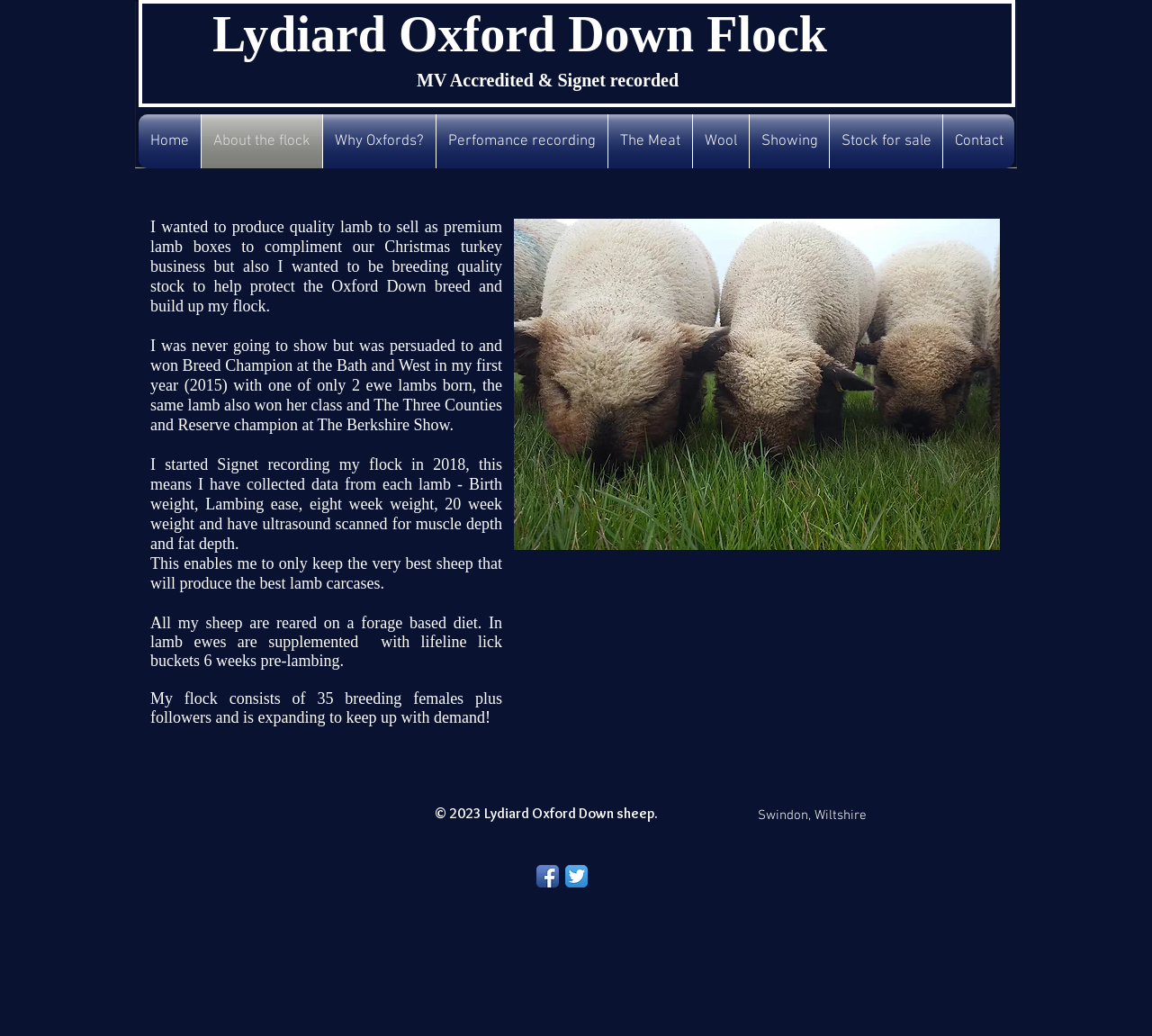Kindly determine the bounding box coordinates for the clickable area to achieve the given instruction: "Select country".

None